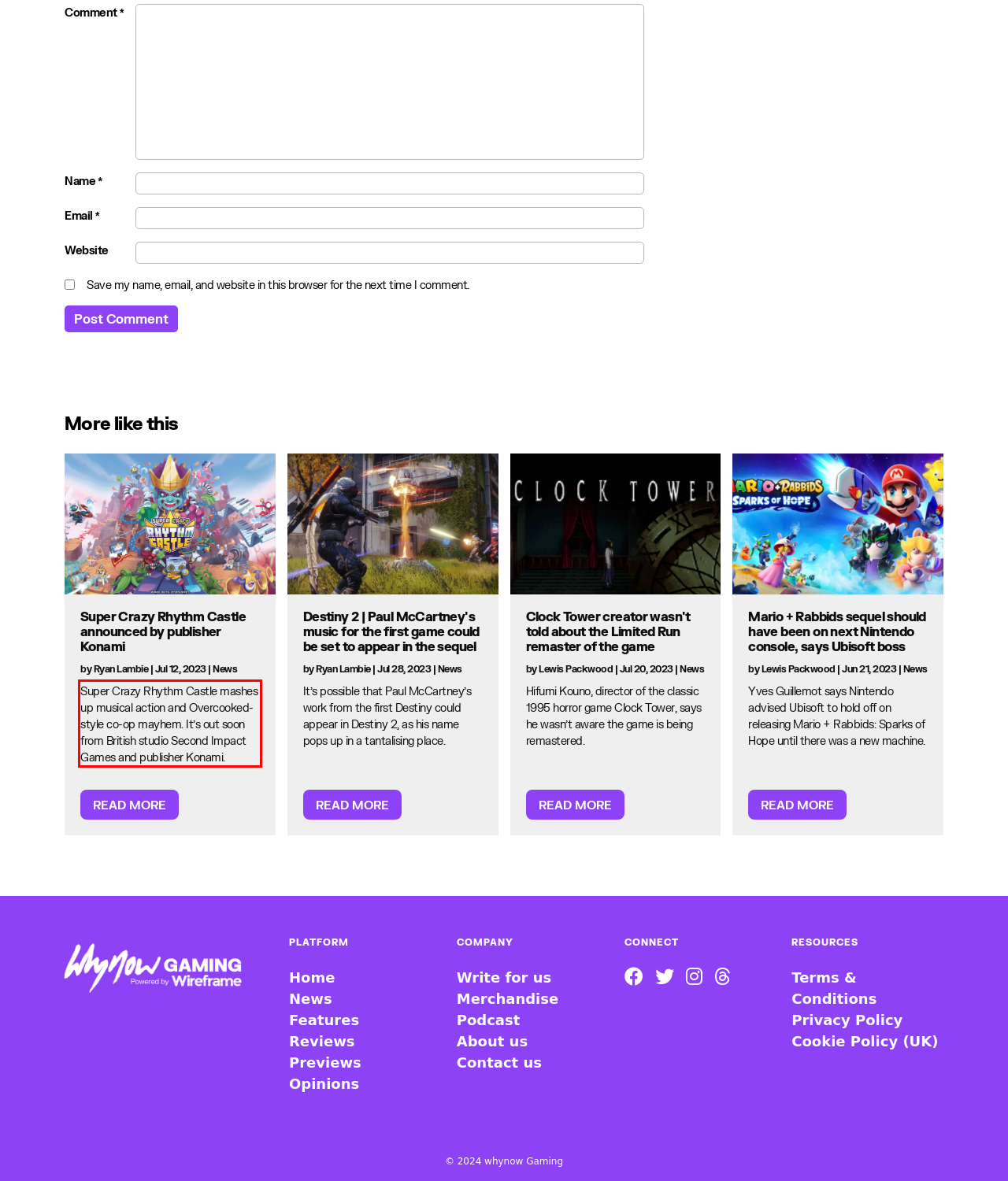You are presented with a screenshot containing a red rectangle. Extract the text found inside this red bounding box.

Super Crazy Rhythm Castle mashes up musical action and Overcooked-style co-op mayhem. It's out soon from British studio Second Impact Games and publisher Konami.